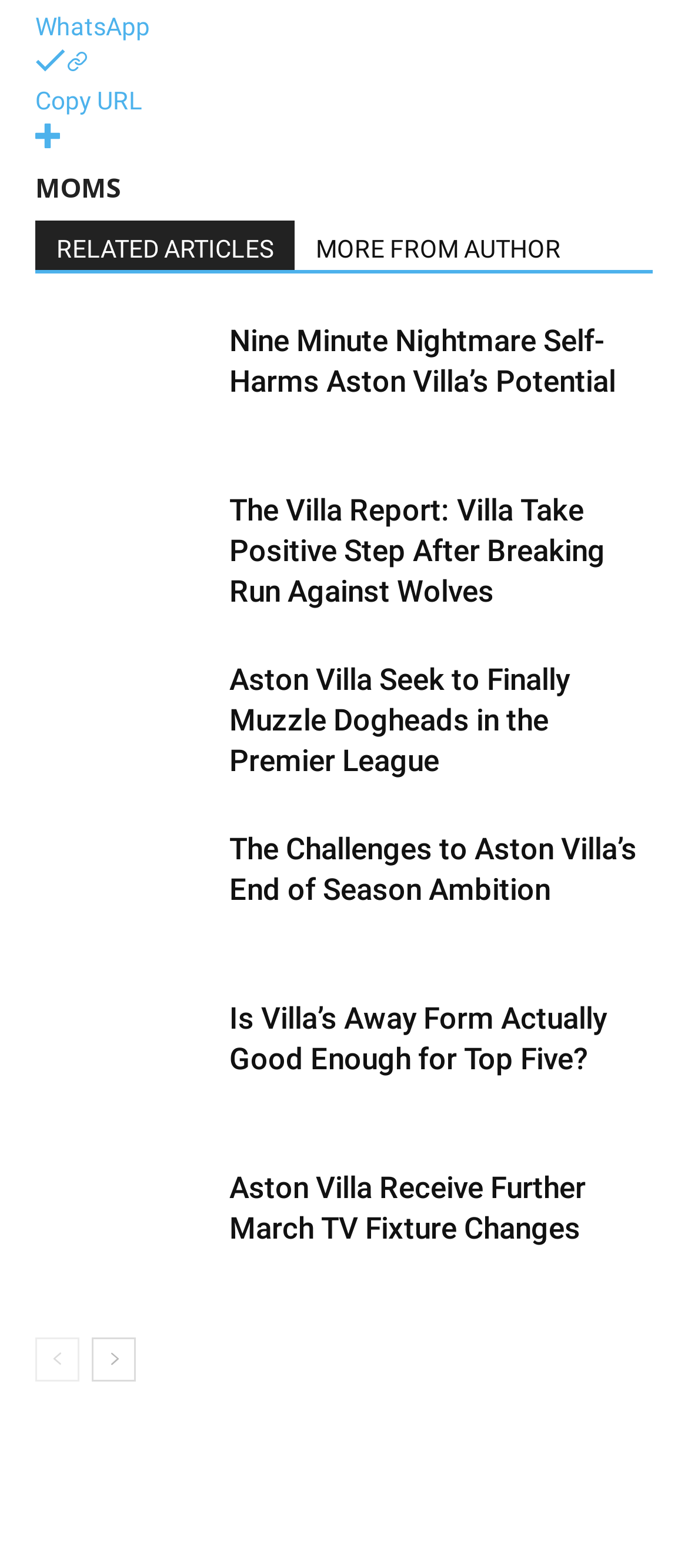What is the title of the first article?
Use the screenshot to answer the question with a single word or phrase.

Nine Minute Nightmare Self-Harms Aston Villa’s Potential